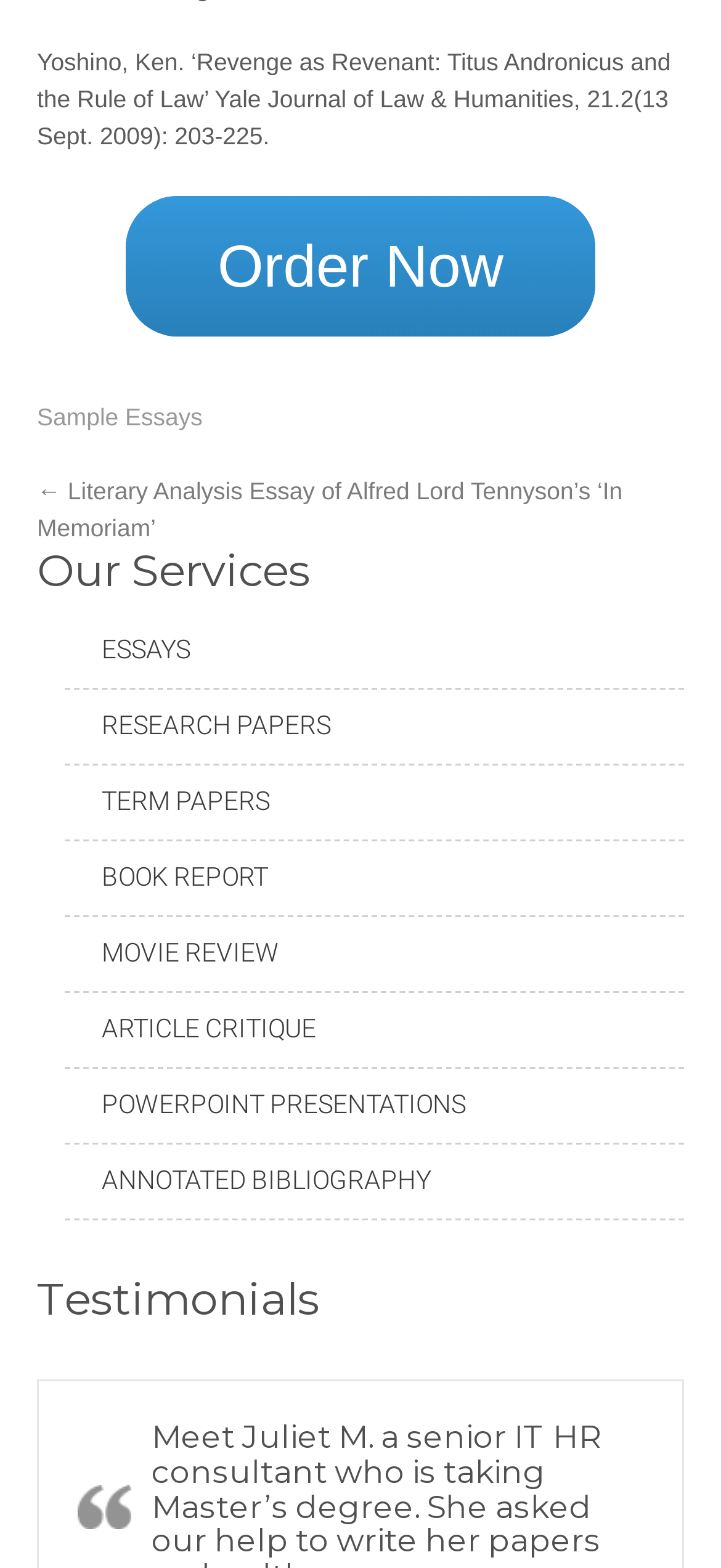Determine the bounding box coordinates of the region that needs to be clicked to achieve the task: "View sample essays".

[0.051, 0.257, 0.281, 0.274]